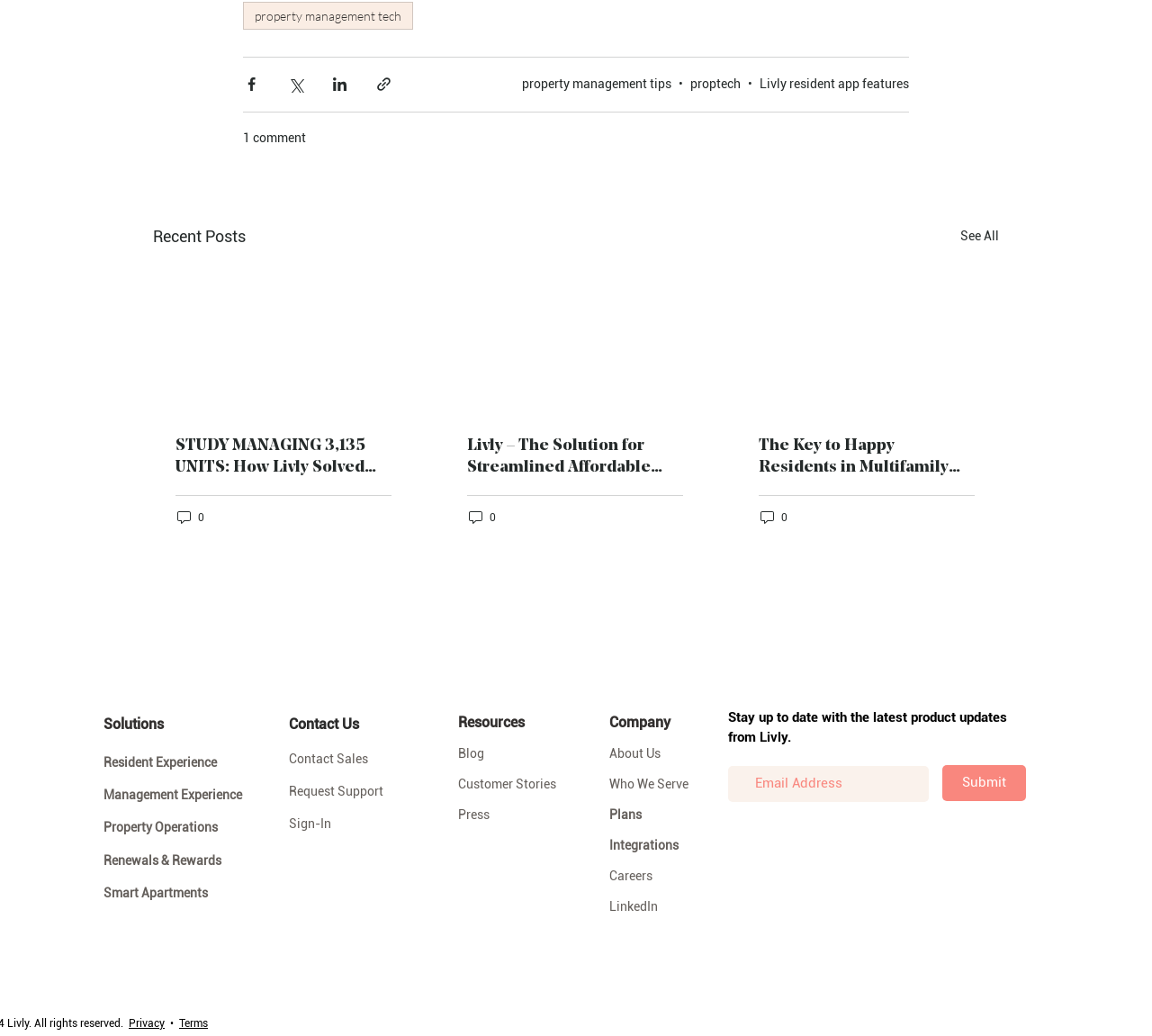Identify the bounding box coordinates for the element you need to click to achieve the following task: "Submit email address to stay updated". Provide the bounding box coordinates as four float numbers between 0 and 1, in the form [left, top, right, bottom].

[0.818, 0.738, 0.891, 0.773]